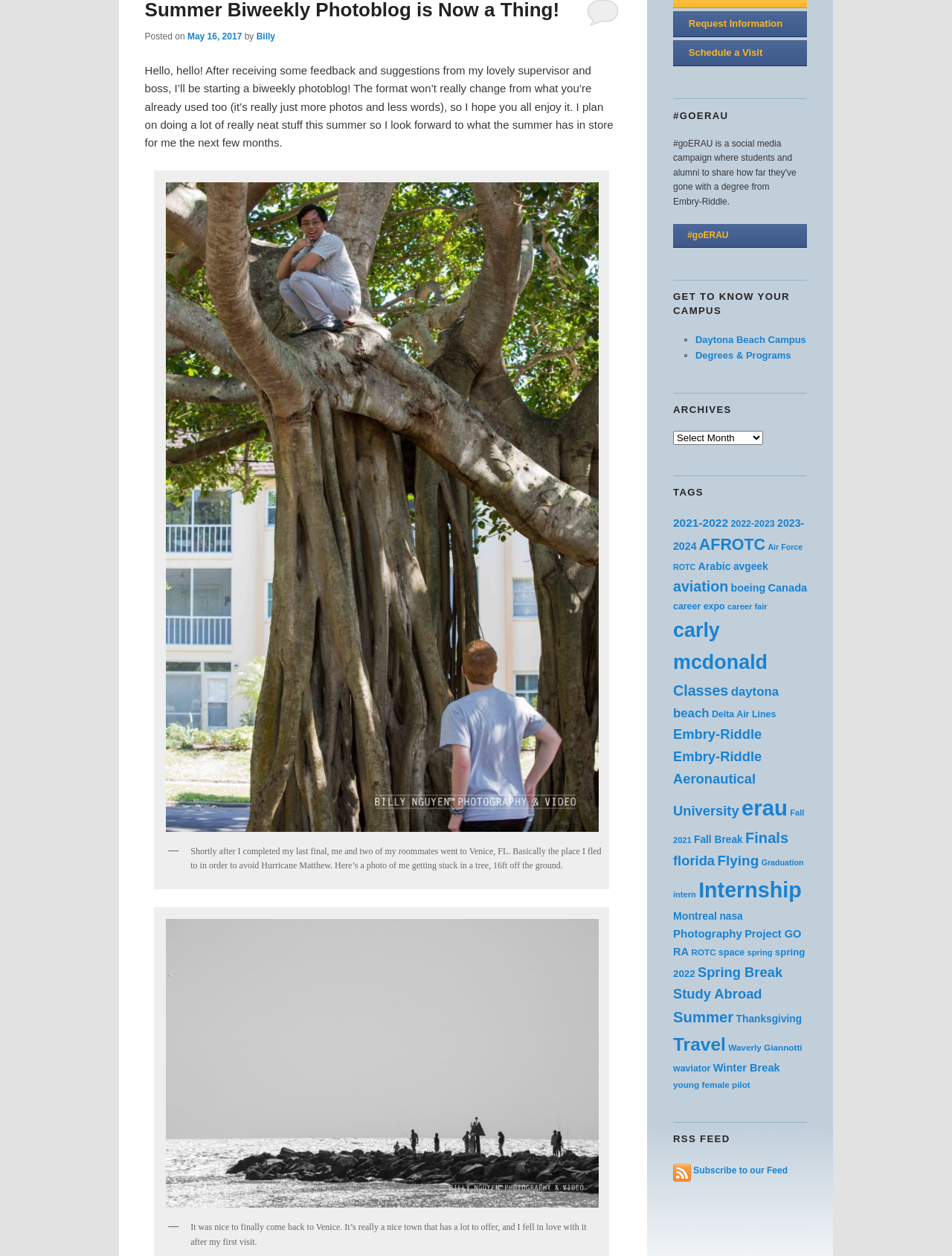Given the element description aviation, specify the bounding box coordinates of the corresponding UI element in the format (top-left x, top-left y, bottom-right x, bottom-right y). All values must be between 0 and 1.

[0.707, 0.46, 0.765, 0.473]